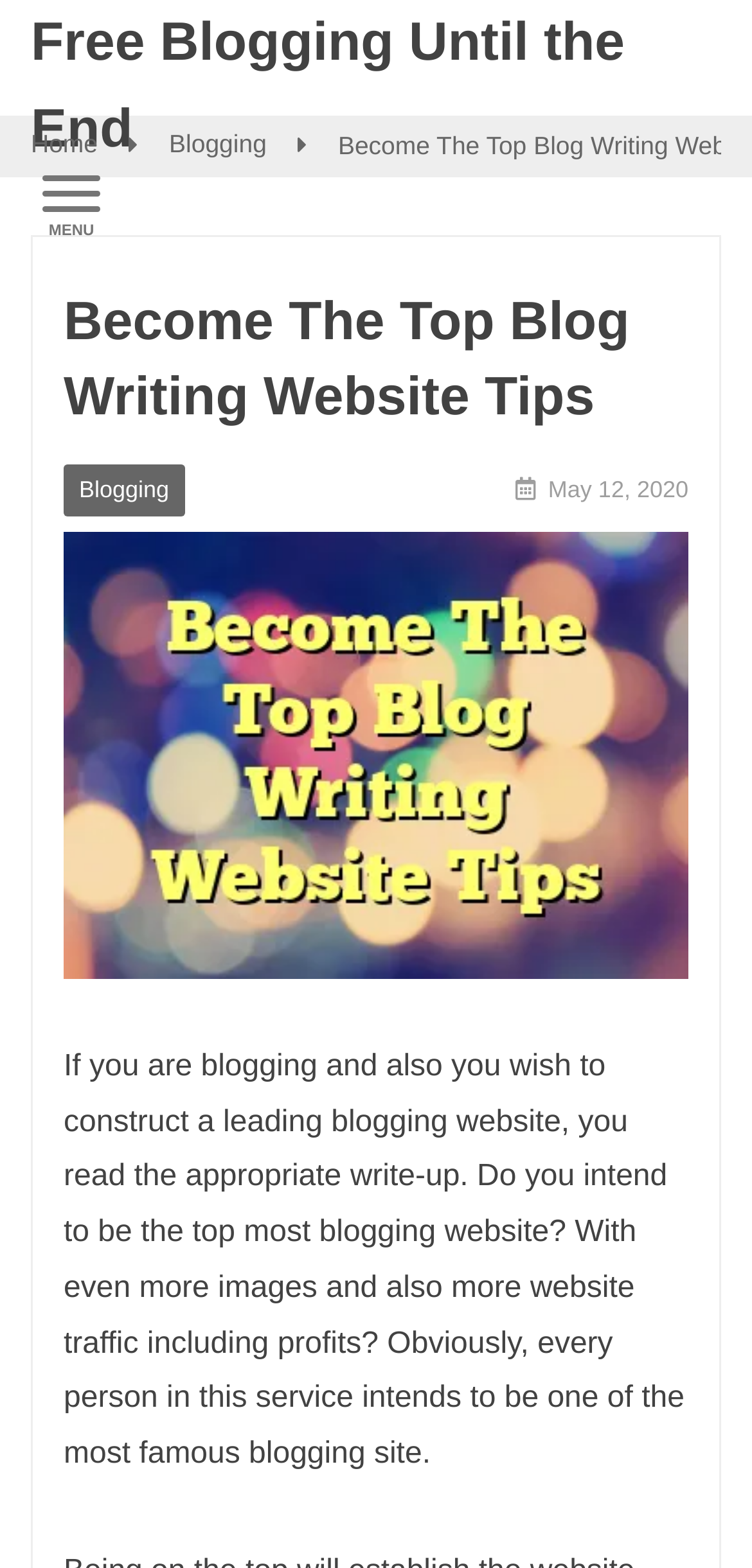Provide the bounding box coordinates of the HTML element this sentence describes: "parent_node: Login". The bounding box coordinates consist of four float numbers between 0 and 1, i.e., [left, top, right, bottom].

None